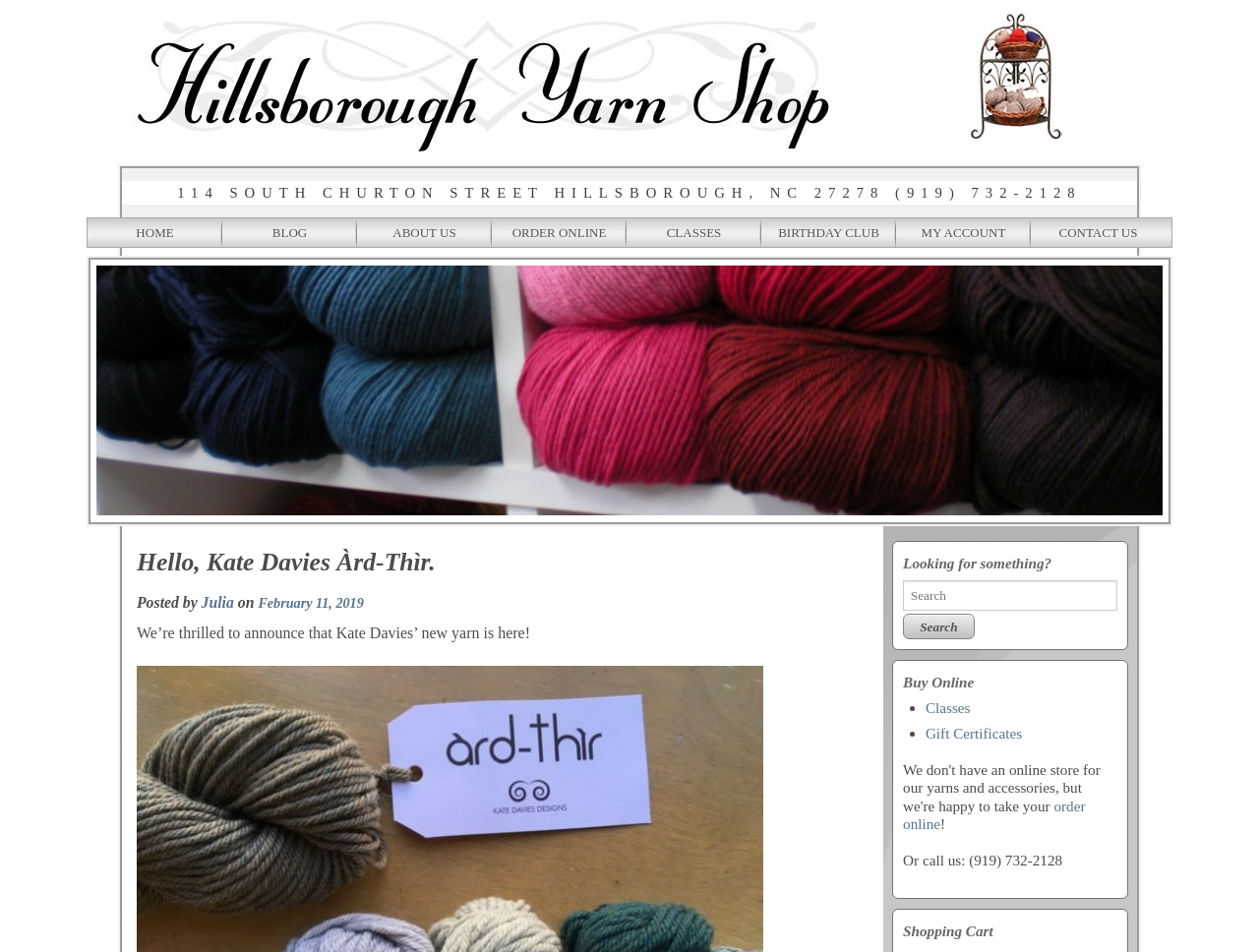Specify the bounding box coordinates of the area that needs to be clicked to achieve the following instruction: "Contact us".

[0.819, 0.23, 0.926, 0.261]